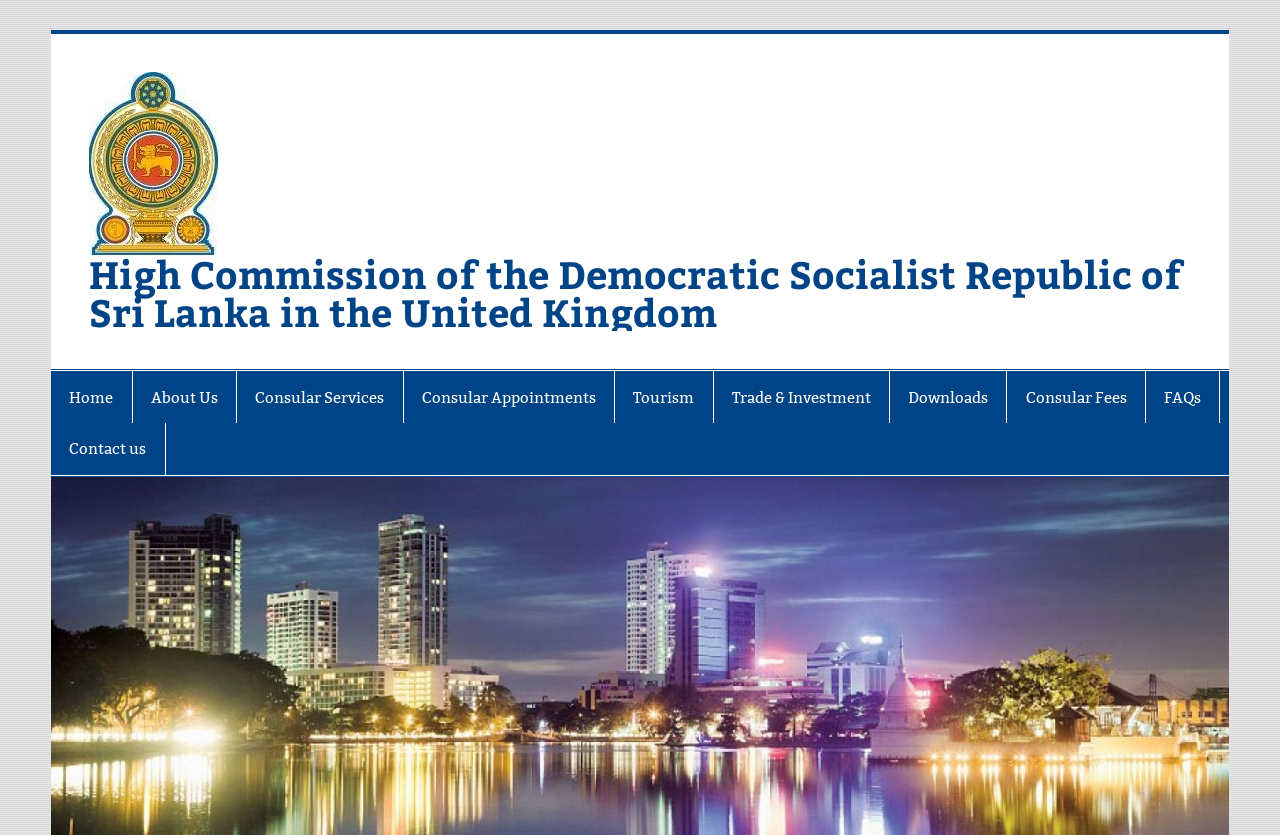Extract the bounding box of the UI element described as: "Consular Appointments".

[0.315, 0.445, 0.48, 0.507]